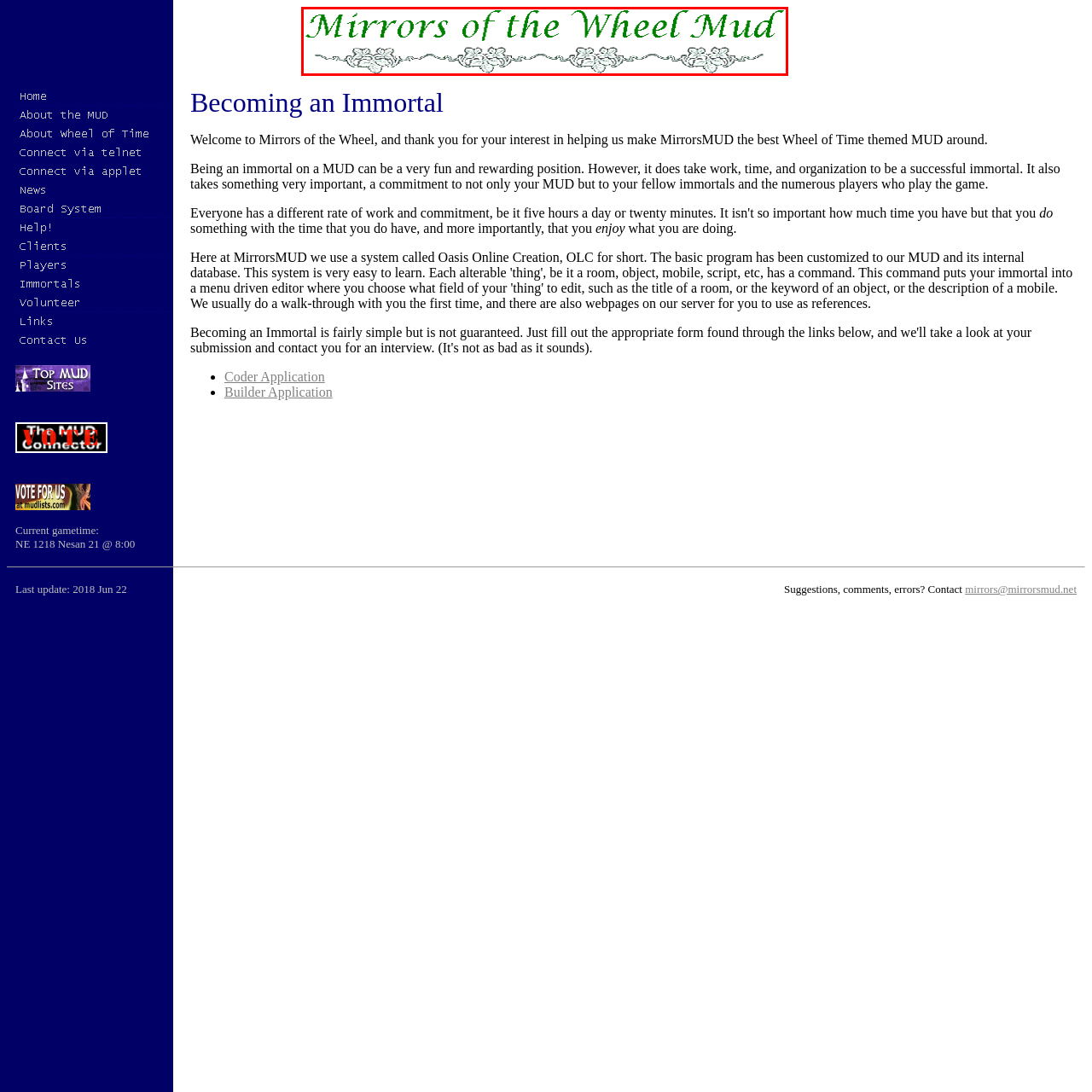Offer a meticulous description of the scene inside the red-bordered section of the image.

The image titled "Mirrors of the Wheel Mud" features a stylized text design that captures the essence of a fantasy-themed multiplayer online role-playing game (MUD). The title is elegantly rendered in a flowing green script, suggestive of the game's connection to nature and mysticism, drawing inspiration from themes commonly found in fantasy literature. Below the title, a delicate decorative line adds an ornamental touch, enhancing the visual appeal. This image serves as a welcoming and thematic introduction to the Mirrors of the Wheel Mud, inviting players to explore a world enriched by storytelling and adventure.